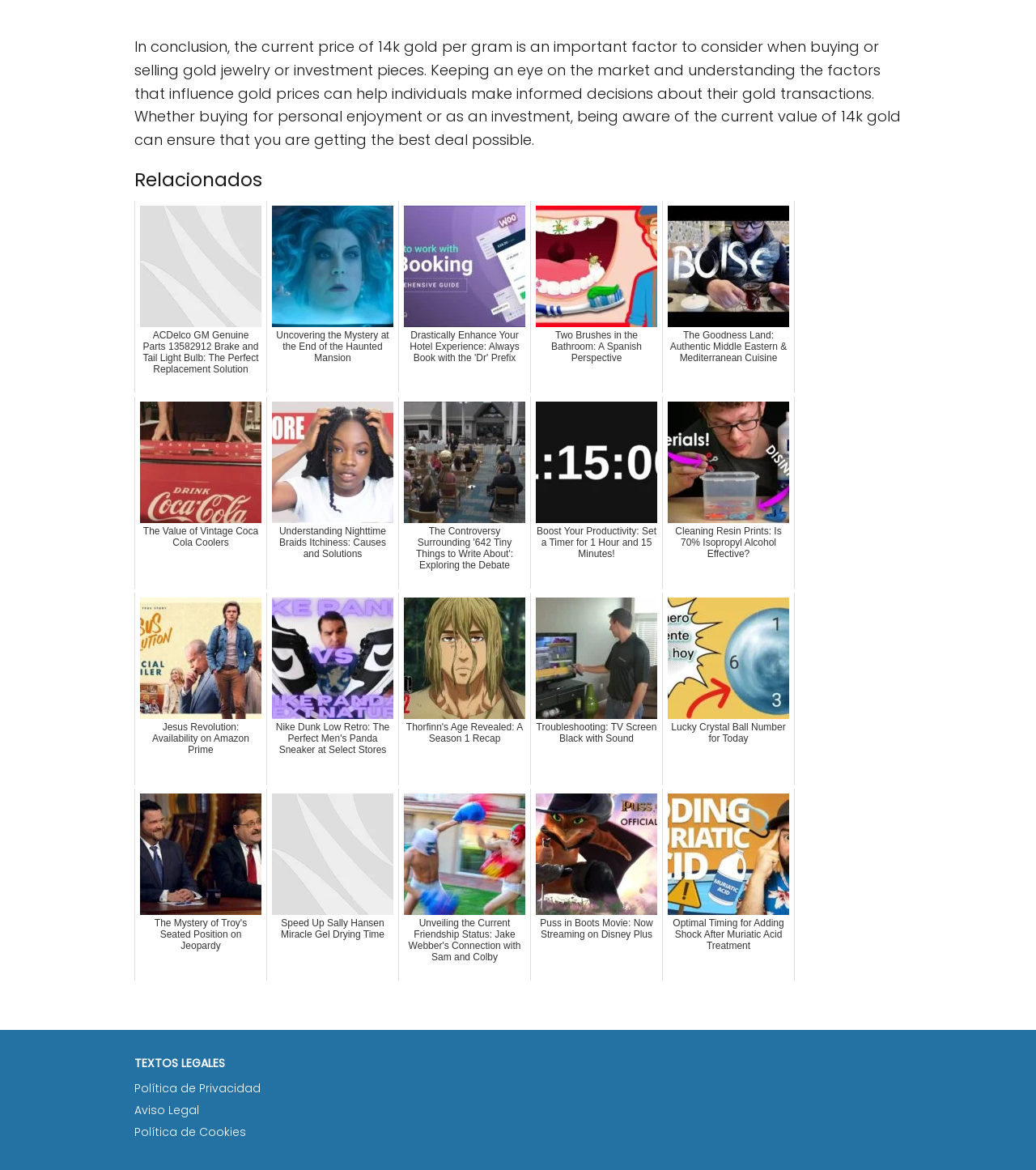How many links are there on the webpage? Please answer the question using a single word or phrase based on the image.

31